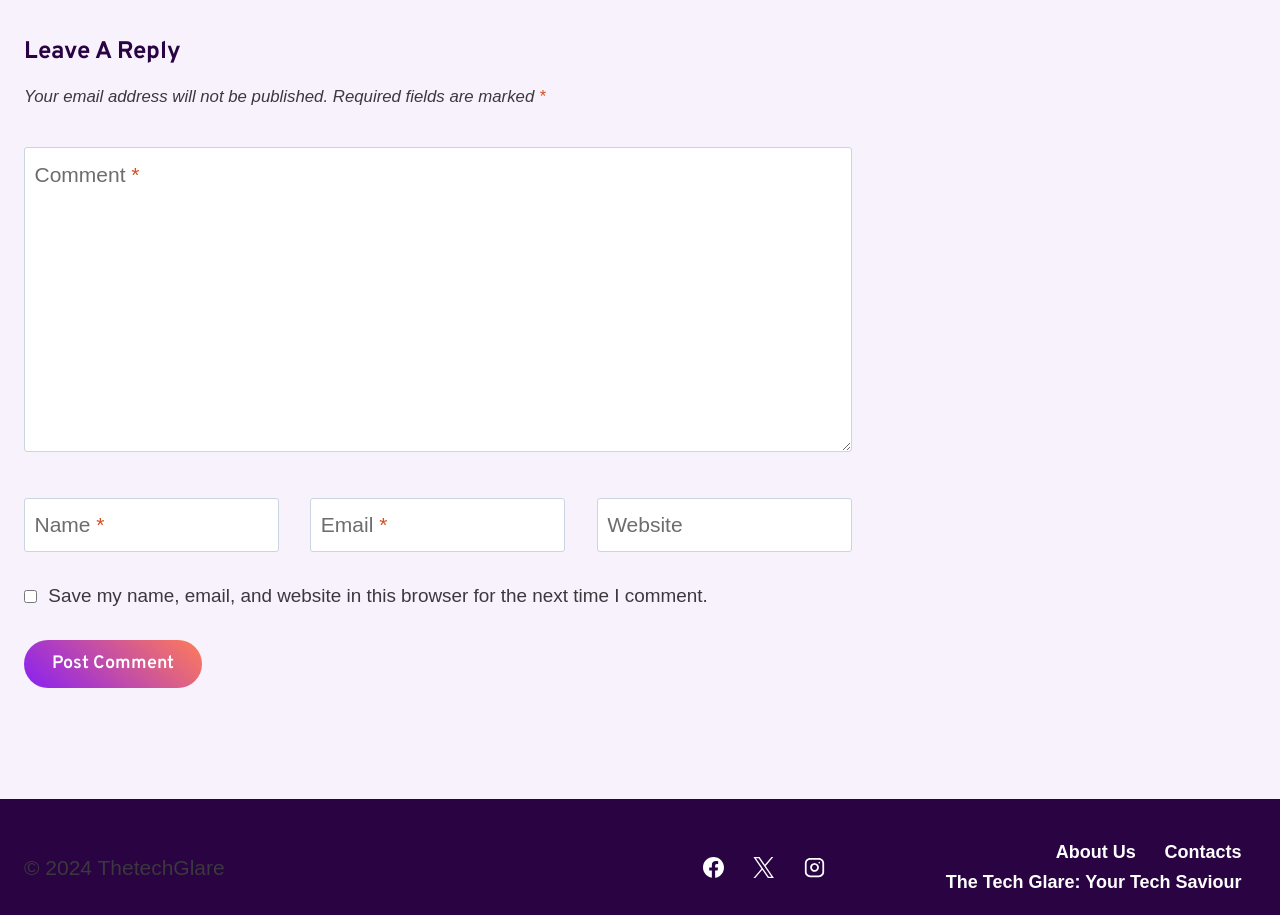Refer to the image and provide an in-depth answer to the question: 
What is the copyright year of the webpage?

The copyright information is located at the bottom of the webpage and reads '© 2024 ThetechGlare', indicating that the copyright year is 2024.